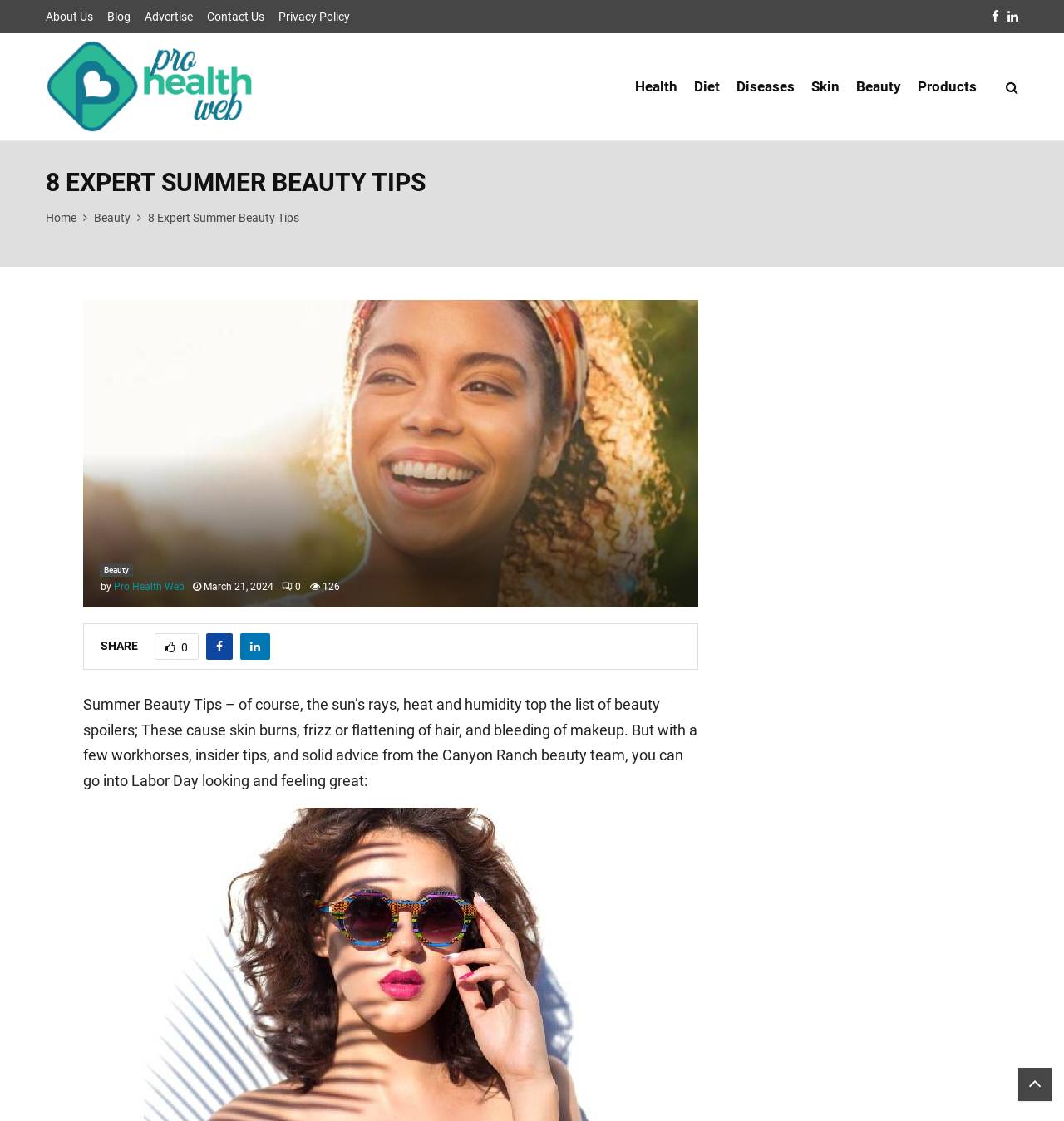What is the topic of the article?
Give a detailed explanation using the information visible in the image.

The topic of the article is Summer Beauty Tips, which is indicated by the title '8 EXPERT SUMMER BEAUTY TIPS' located at the top of the webpage and also in the breadcrumb trail.